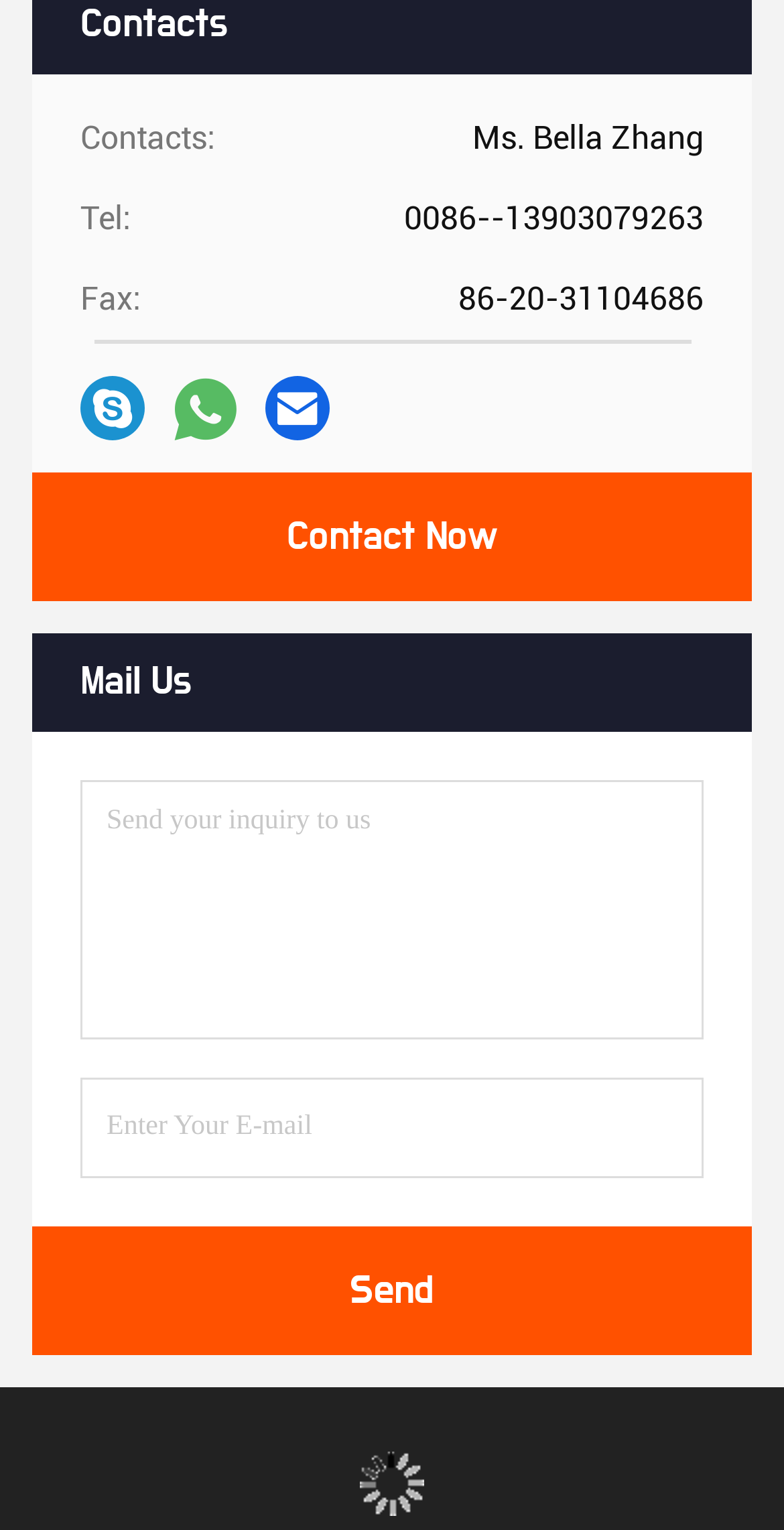Using the details from the image, please elaborate on the following question: What is the company name?

The company name can be found in the image element at the bottom of the page, which has the text 'Guangzhou EPARK Electronic Technology Co., Ltd.'.